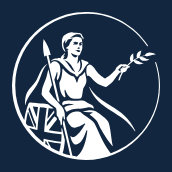Use a single word or phrase to answer the question:
What is the shield adorned with?

a design